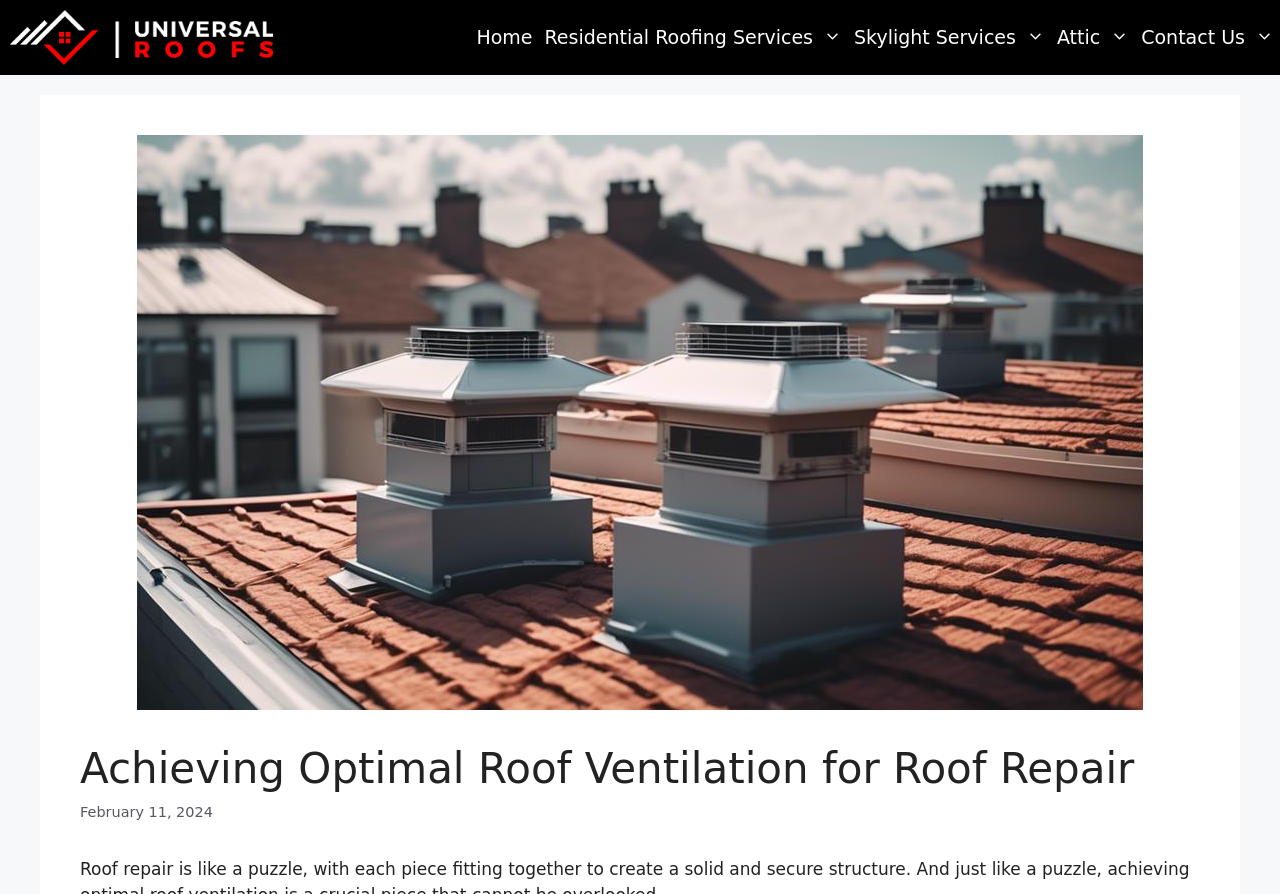How many links are in the primary navigation?
Provide a short answer using one word or a brief phrase based on the image.

6